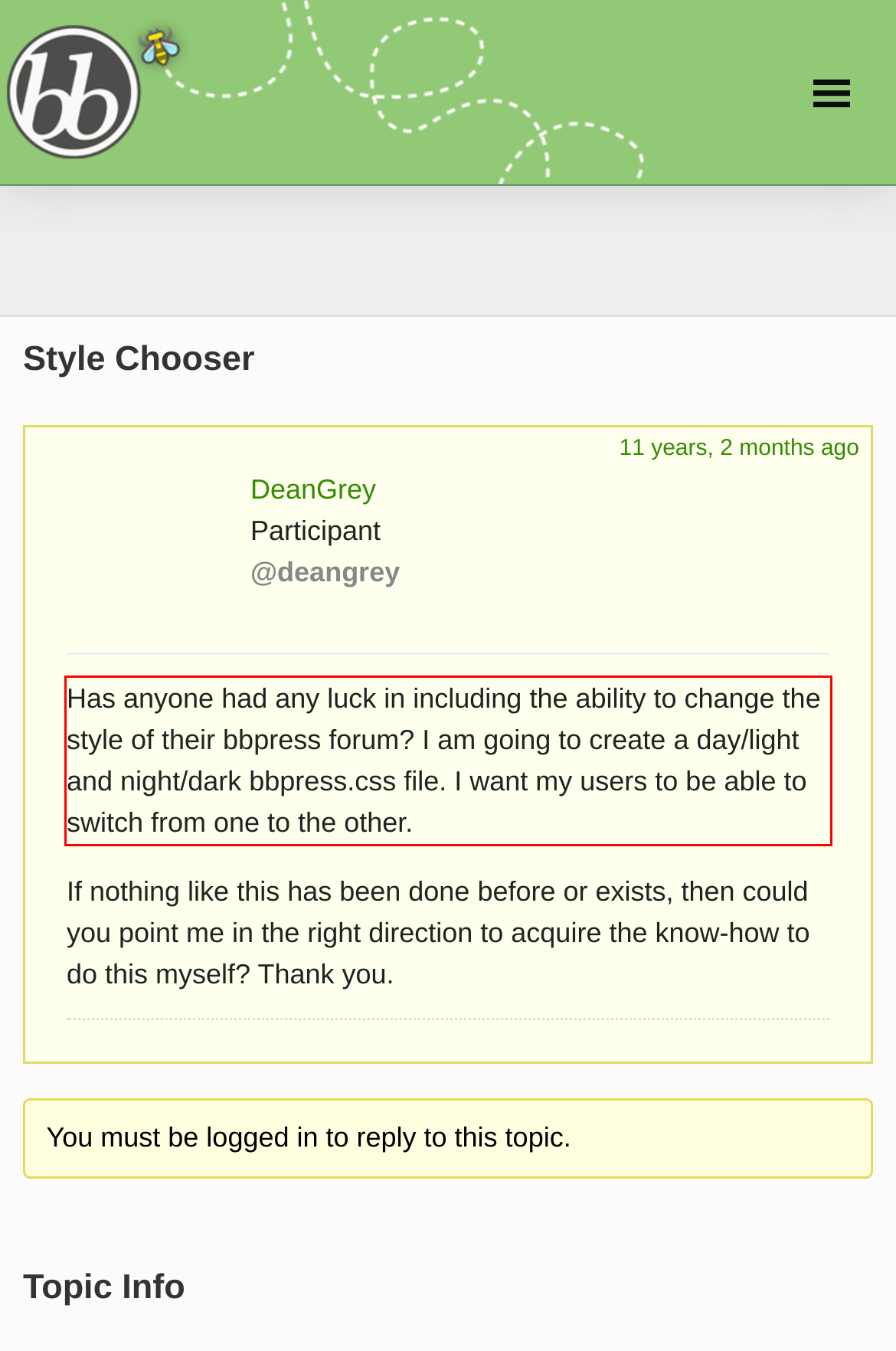Given a screenshot of a webpage, locate the red bounding box and extract the text it encloses.

Has anyone had any luck in including the ability to change the style of their bbpress forum? I am going to create a day/light and night/dark bbpress.css file. I want my users to be able to switch from one to the other.